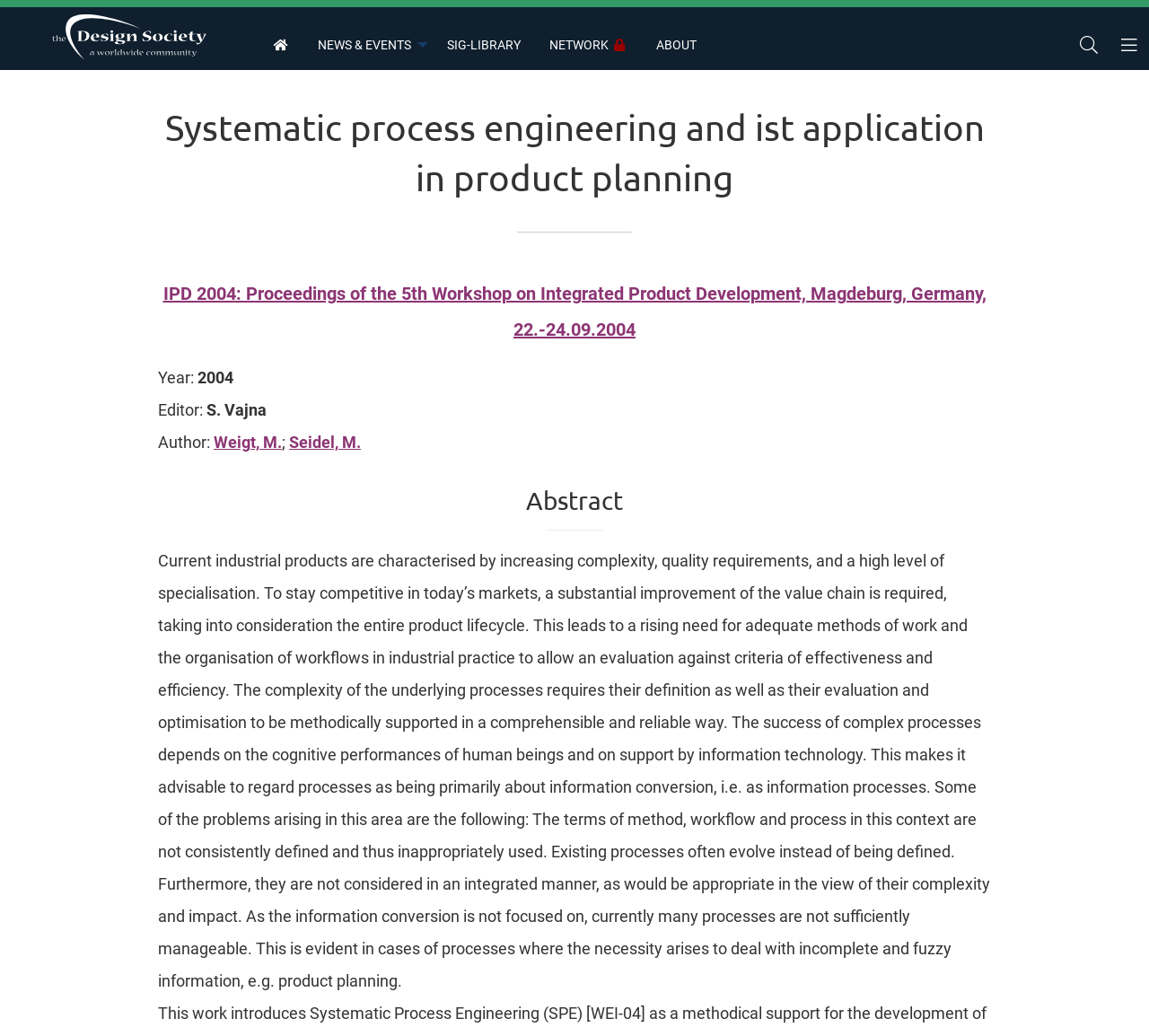Given the element description: "parent_node: NEWS & EVENTS", predict the bounding box coordinates of this UI element. The coordinates must be four float numbers between 0 and 1, given as [left, top, right, bottom].

[0.0, 0.014, 0.225, 0.058]